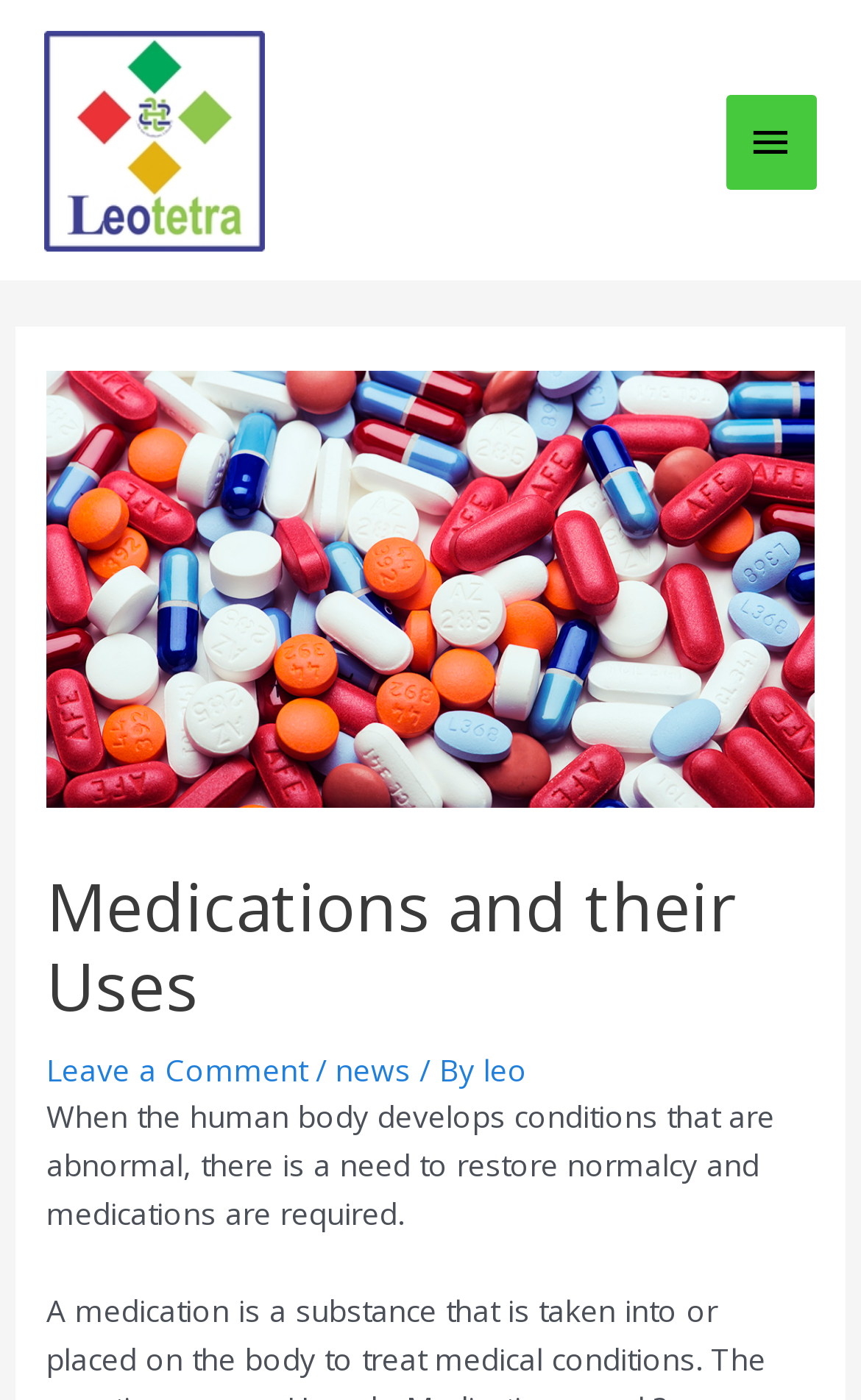Using the given description, provide the bounding box coordinates formatted as (top-left x, top-left y, bottom-right x, bottom-right y), with all values being floating point numbers between 0 and 1. Description: leo

[0.562, 0.749, 0.613, 0.779]